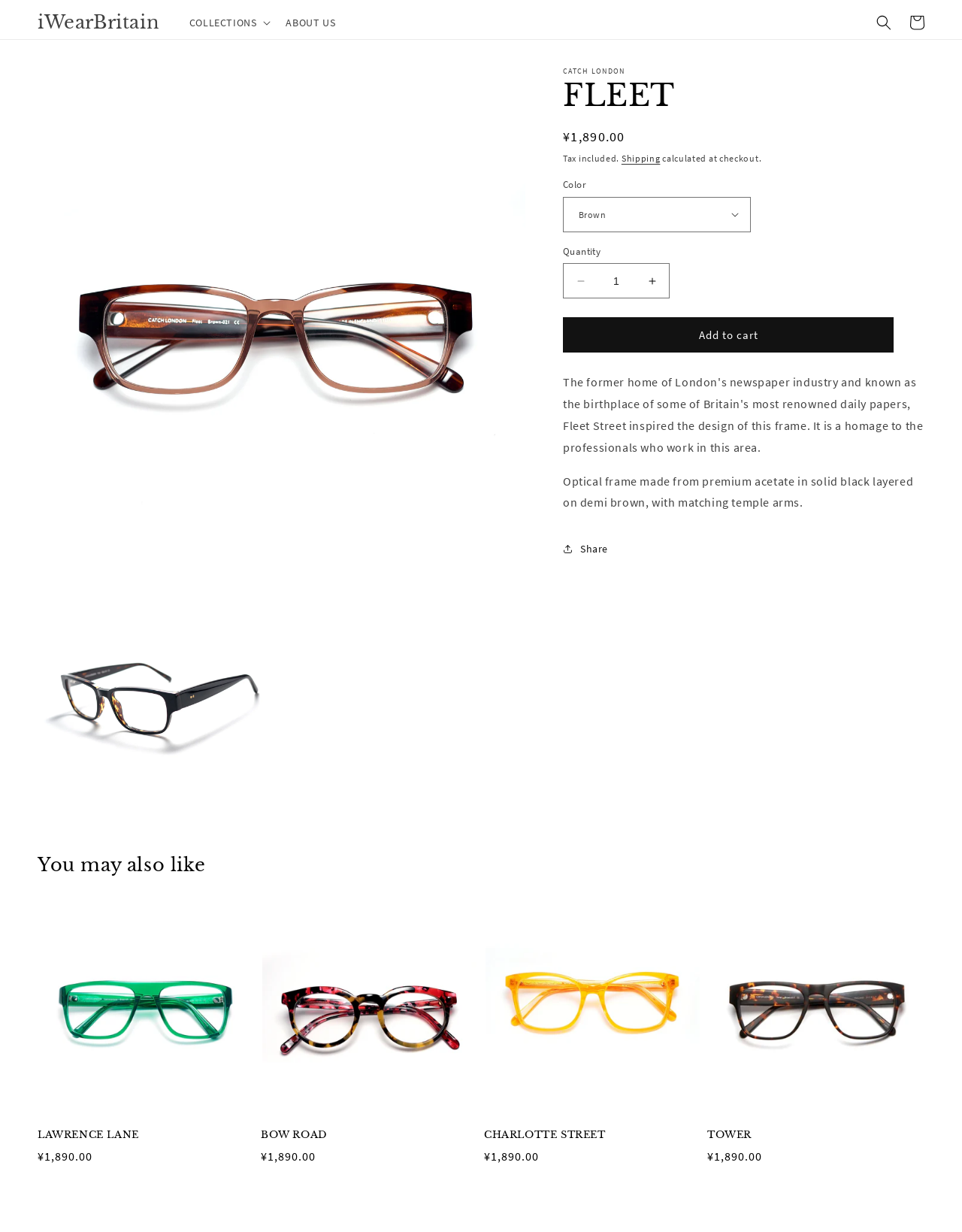What is the price of this frame?
From the screenshot, supply a one-word or short-phrase answer.

¥1,890.00